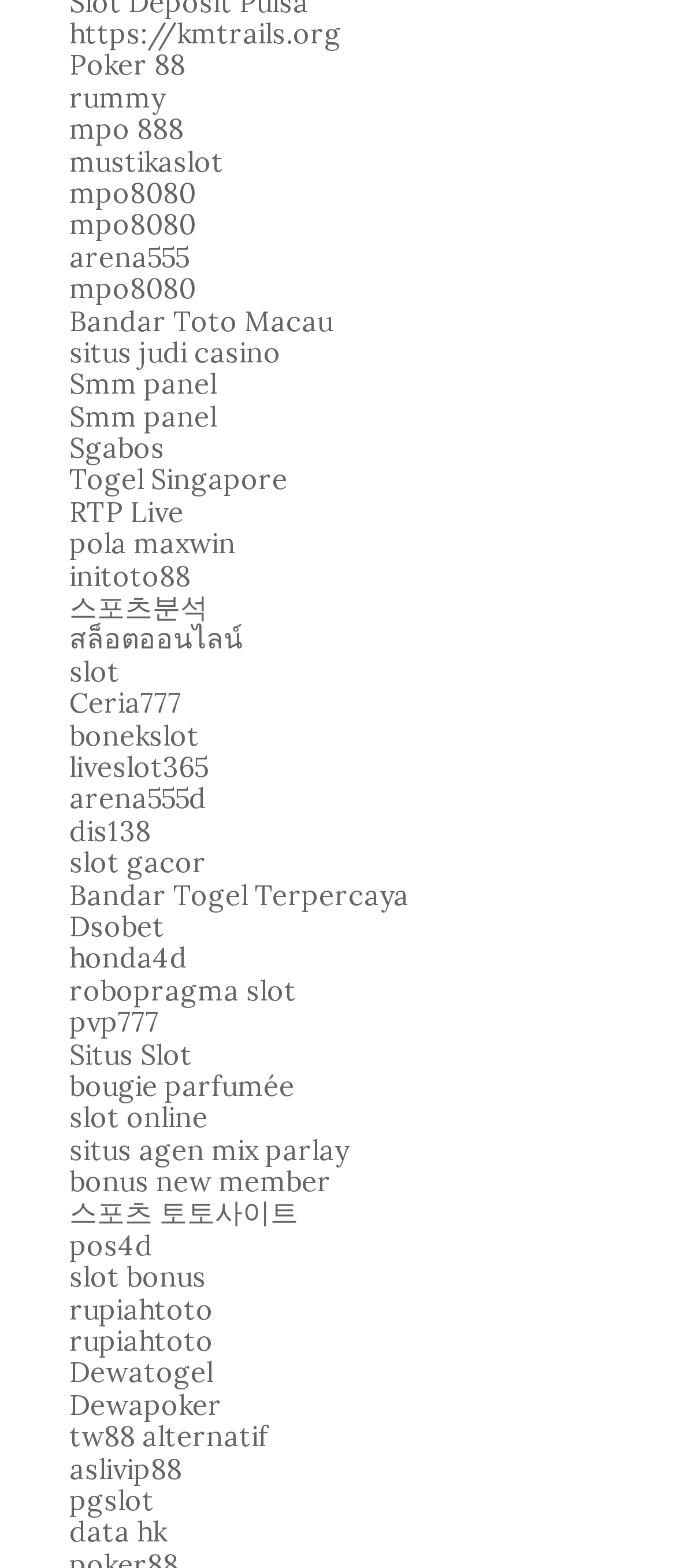Please respond in a single word or phrase: 
What is the text of the link at the bottom of the webpage?

data hk